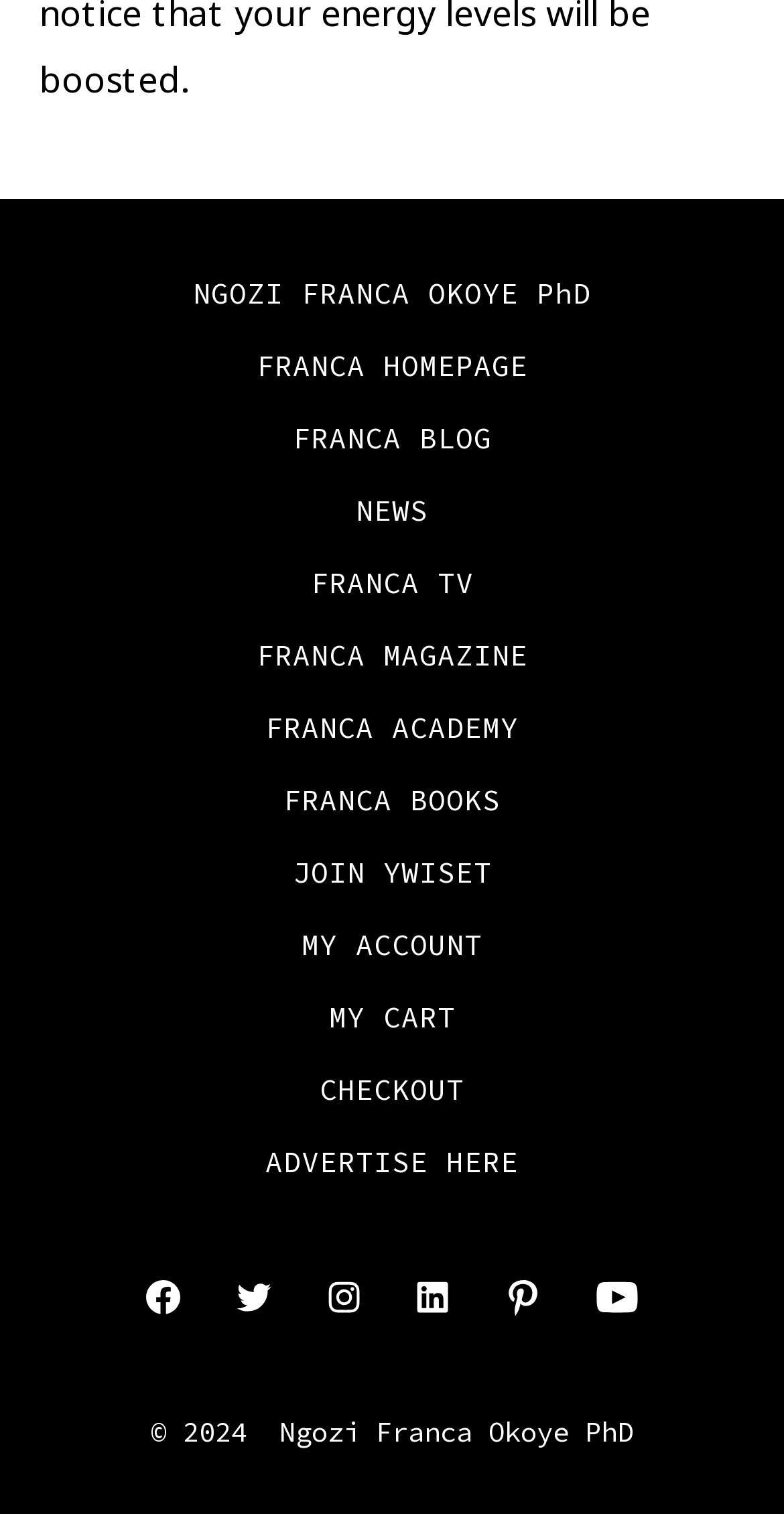Provide the bounding box coordinates of the HTML element described as: "MY CART". The bounding box coordinates should be four float numbers between 0 and 1, i.e., [left, top, right, bottom].

[0.226, 0.648, 0.774, 0.696]